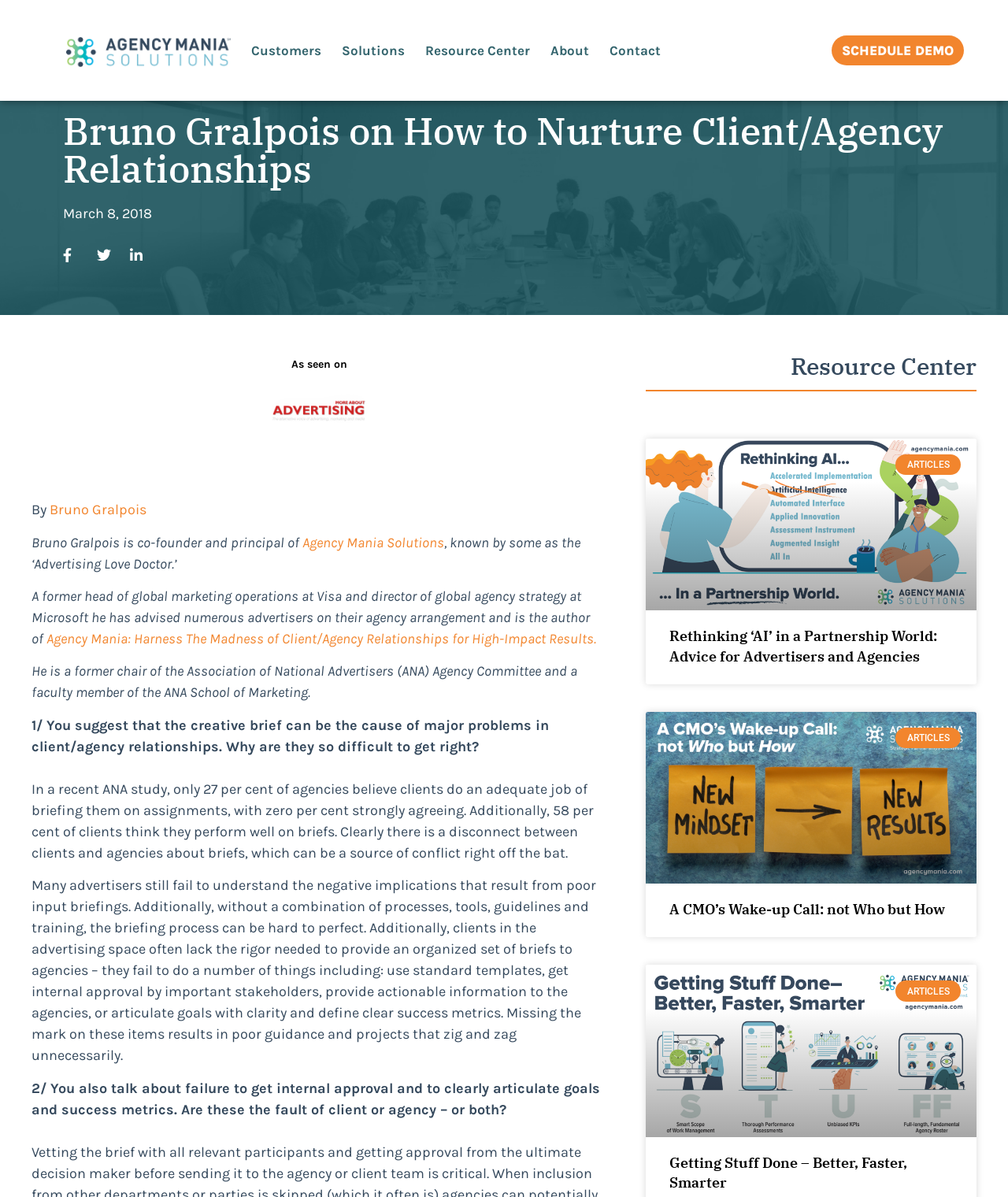Can you show the bounding box coordinates of the region to click on to complete the task described in the instruction: "Click on the 'Customers' button"?

[0.239, 0.03, 0.329, 0.055]